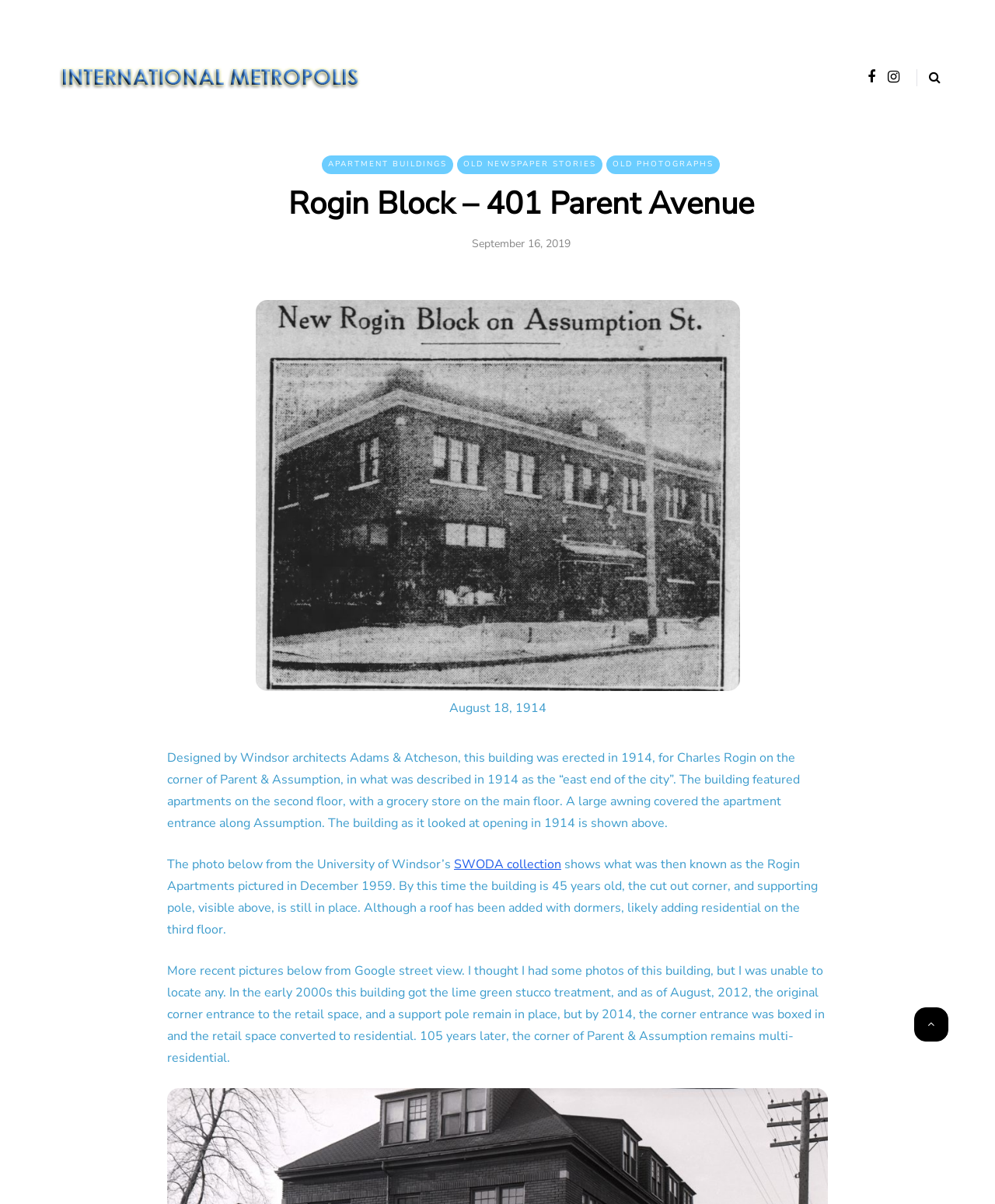Respond to the question below with a single word or phrase: What is the name of the collection shown in the link?

SWODA collection